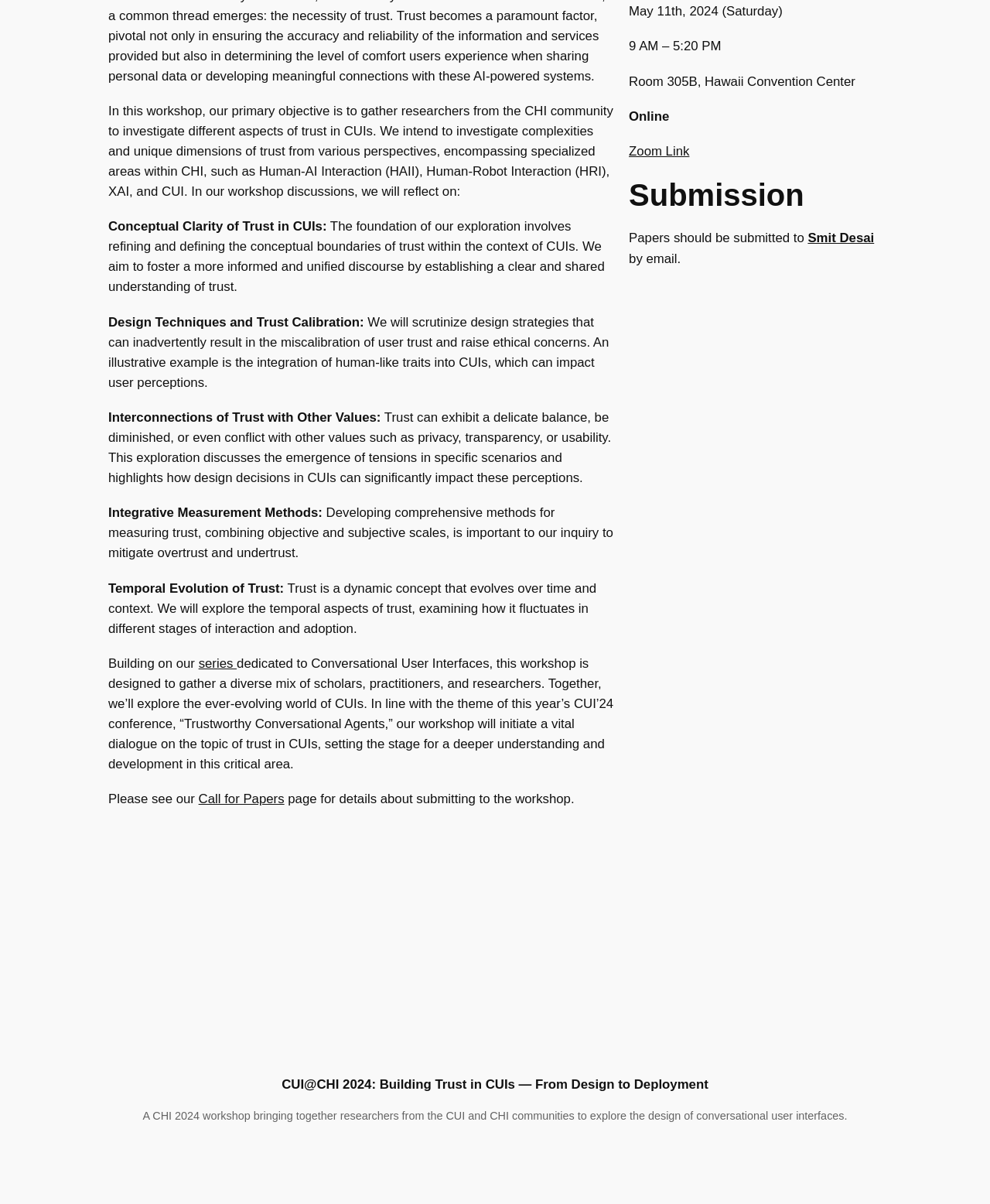Carefully examine the image and provide an in-depth answer to the question: What is the topic of the workshop discussion?

The topic of the workshop discussion is trust in CUIs, as reflected in the various subtopics listed on the webpage, such as conceptual clarity of trust, design techniques, and temporal evolution of trust.